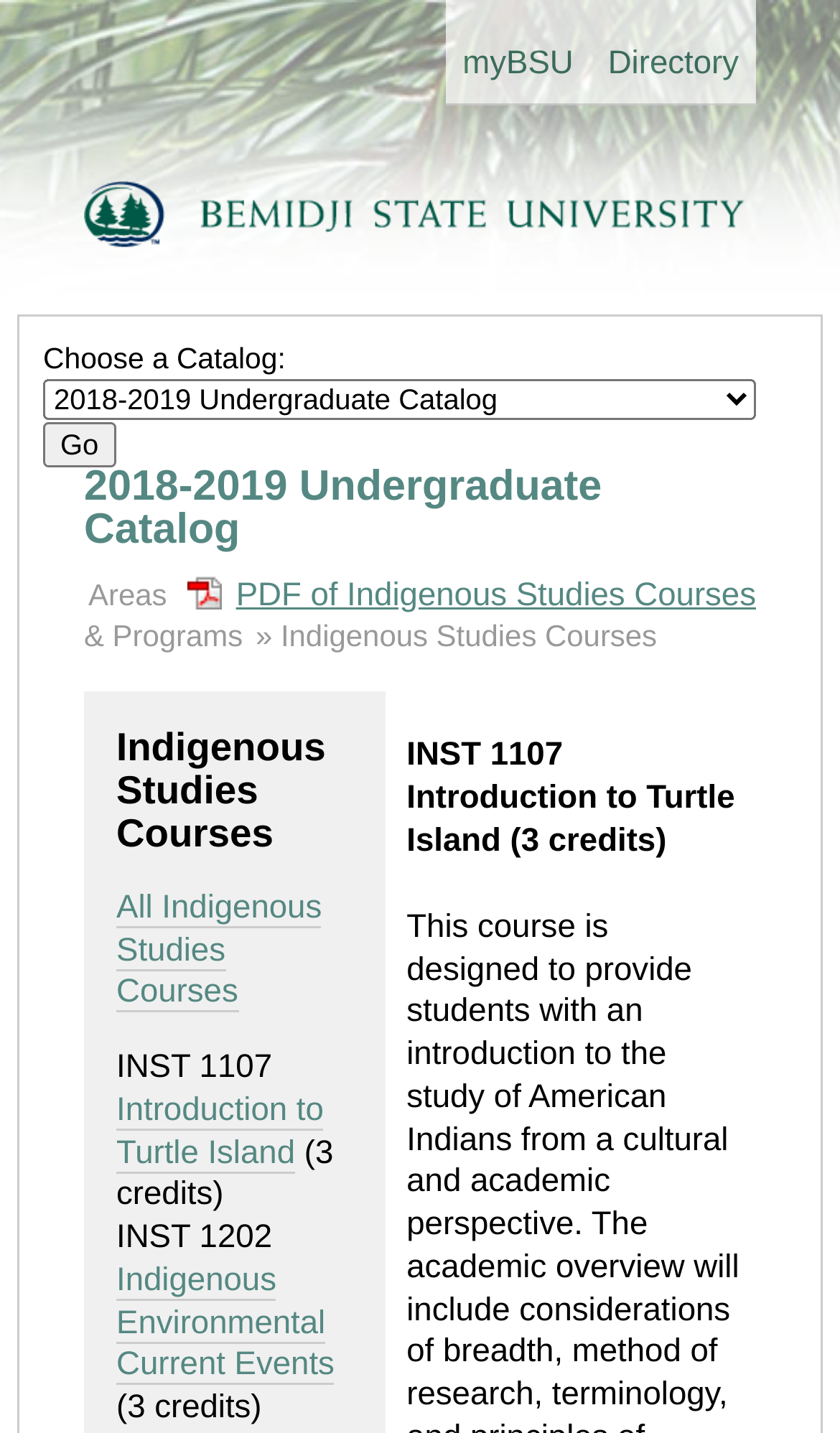Identify the bounding box for the UI element specified in this description: "PDF of Indigenous Studies Courses". The coordinates must be four float numbers between 0 and 1, formatted as [left, top, right, bottom].

[0.222, 0.398, 0.9, 0.428]